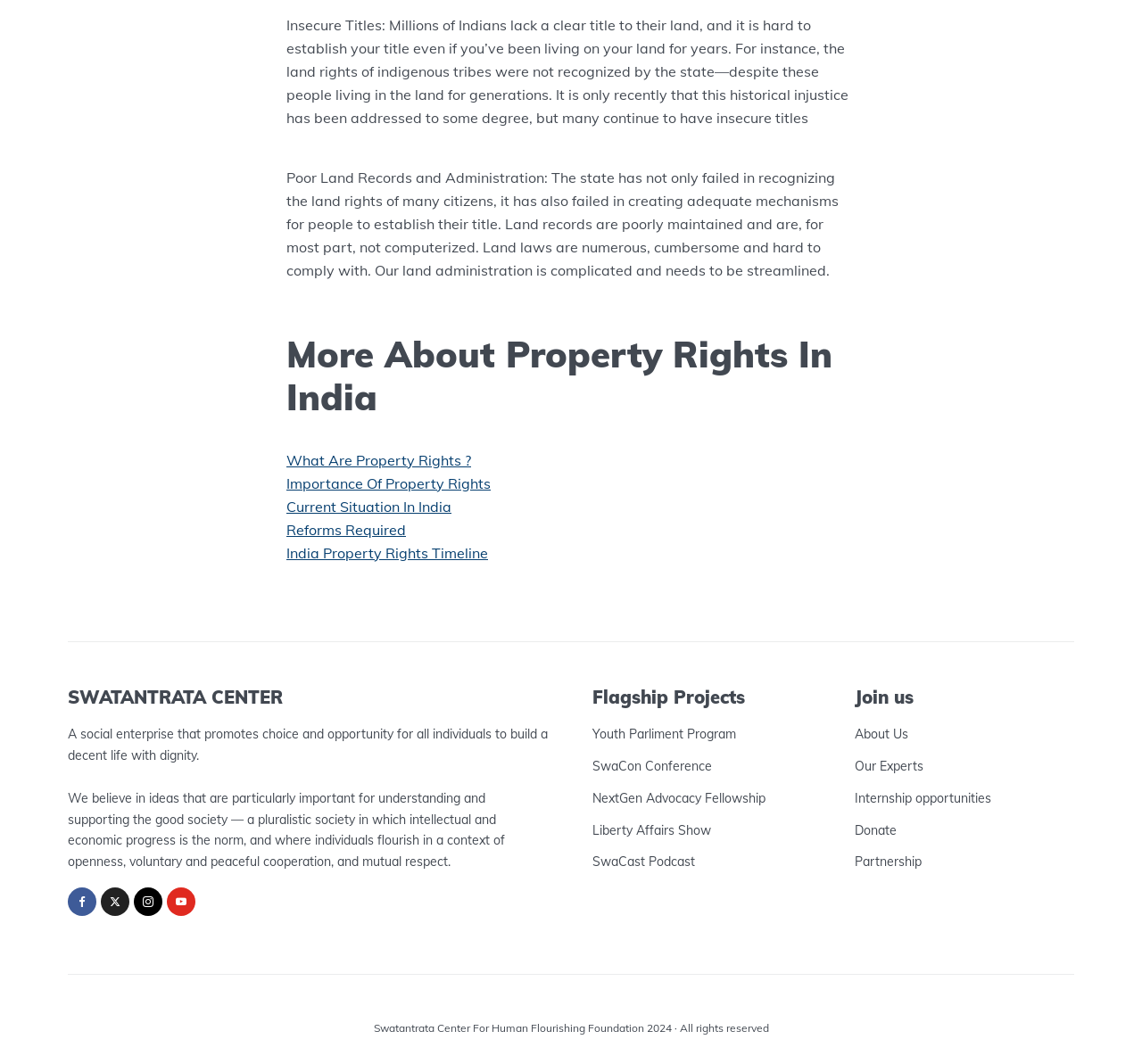Locate the bounding box coordinates of the element you need to click to accomplish the task described by this instruction: "Discover the Youth Parliament Program".

[0.519, 0.682, 0.645, 0.698]